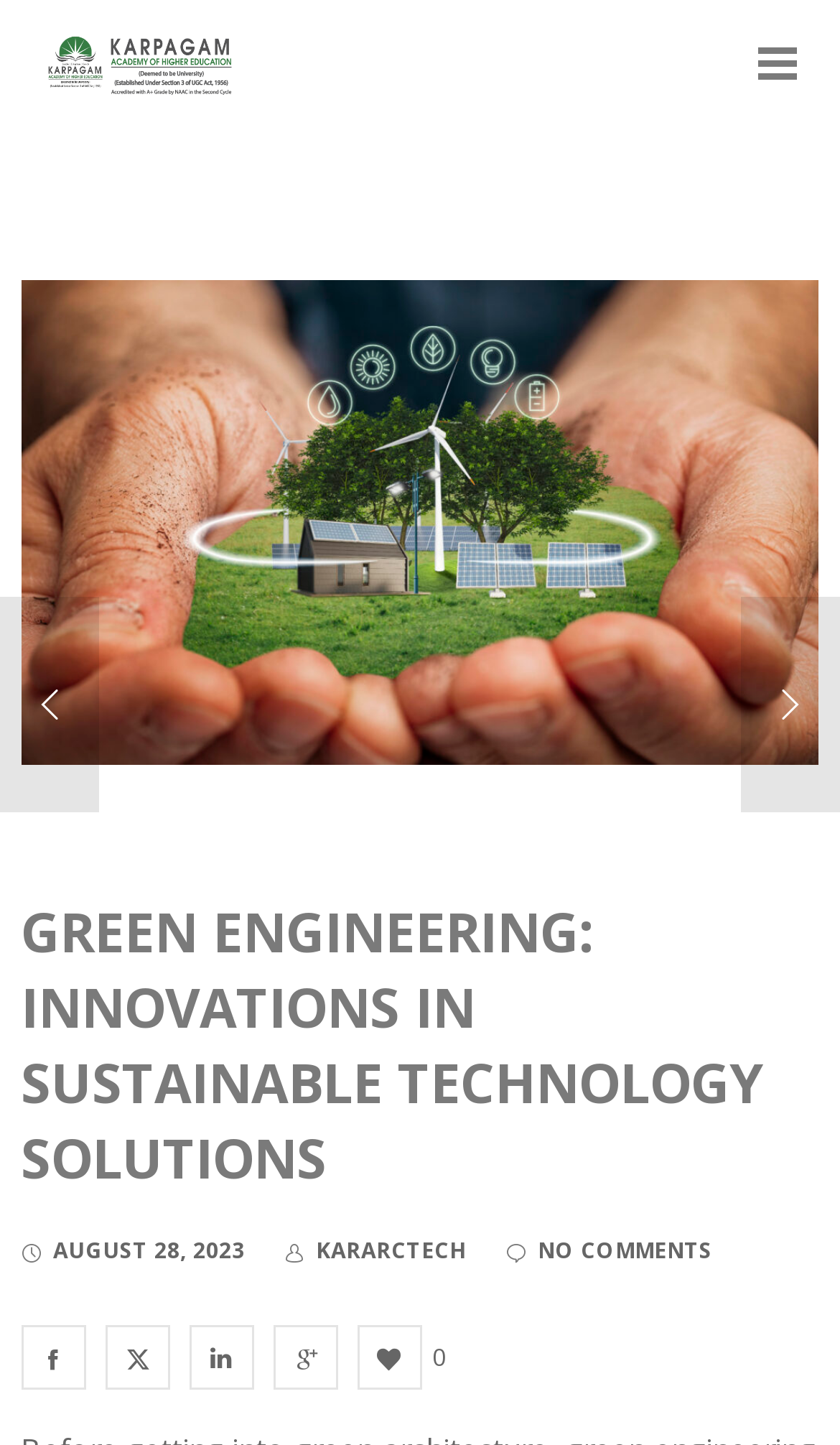Please find the bounding box coordinates of the element that you should click to achieve the following instruction: "go to KARARCTECH". The coordinates should be presented as four float numbers between 0 and 1: [left, top, right, bottom].

[0.338, 0.855, 0.556, 0.876]